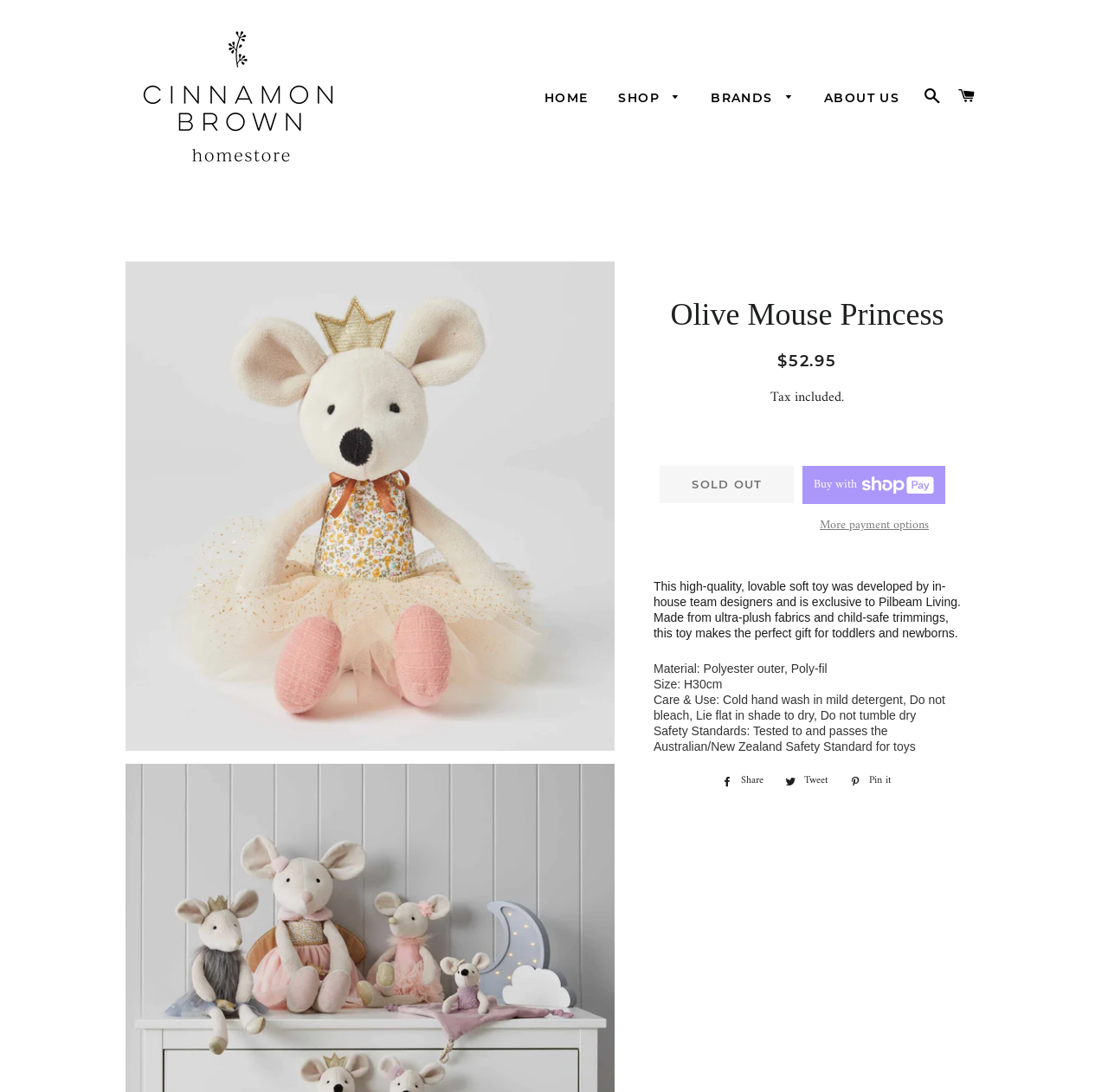Please answer the following question using a single word or phrase: 
How many brands are listed in the BRANDS menu?

24